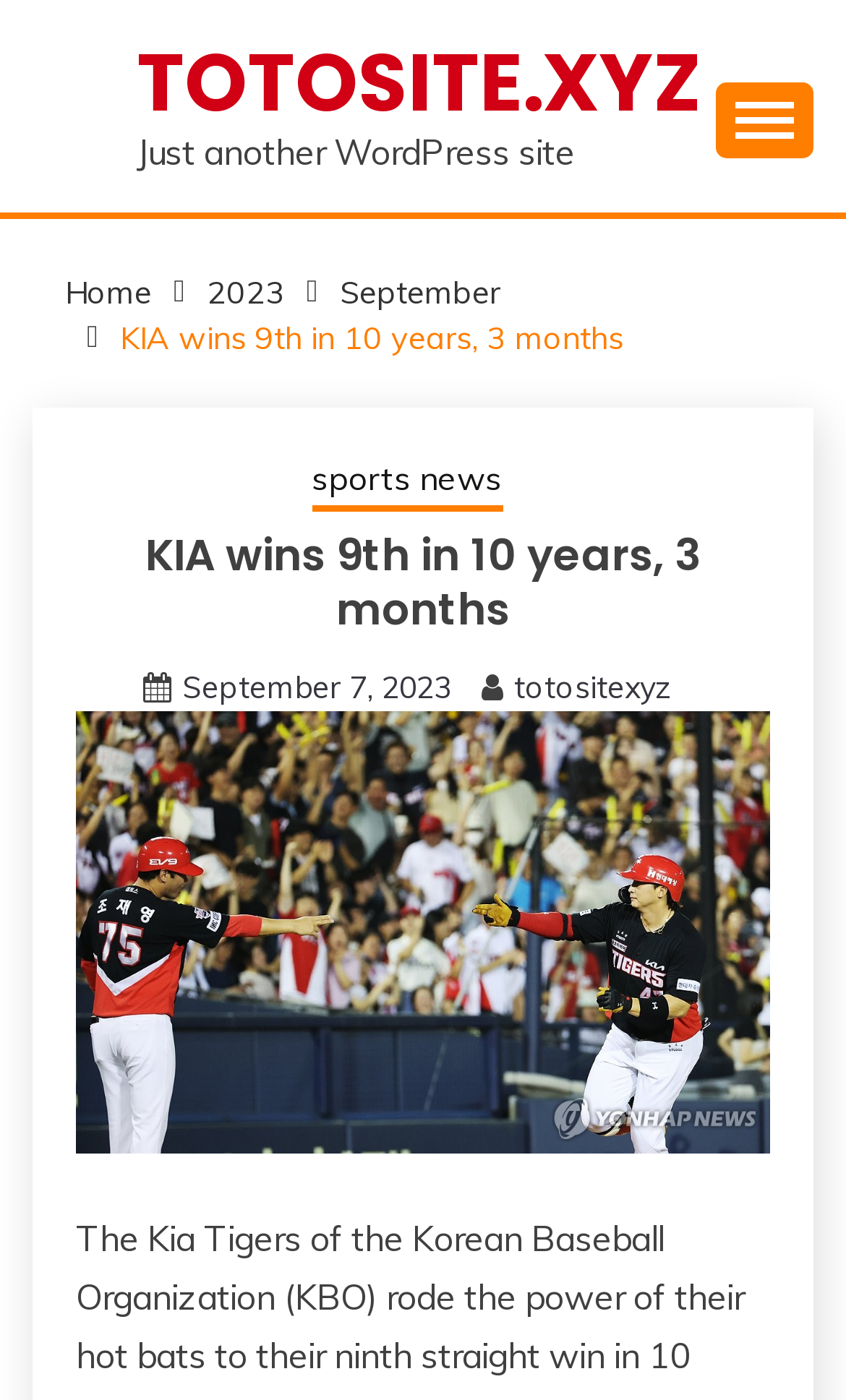Give the bounding box coordinates for the element described as: "September 7, 2023September 7, 2023".

[0.215, 0.476, 0.533, 0.504]